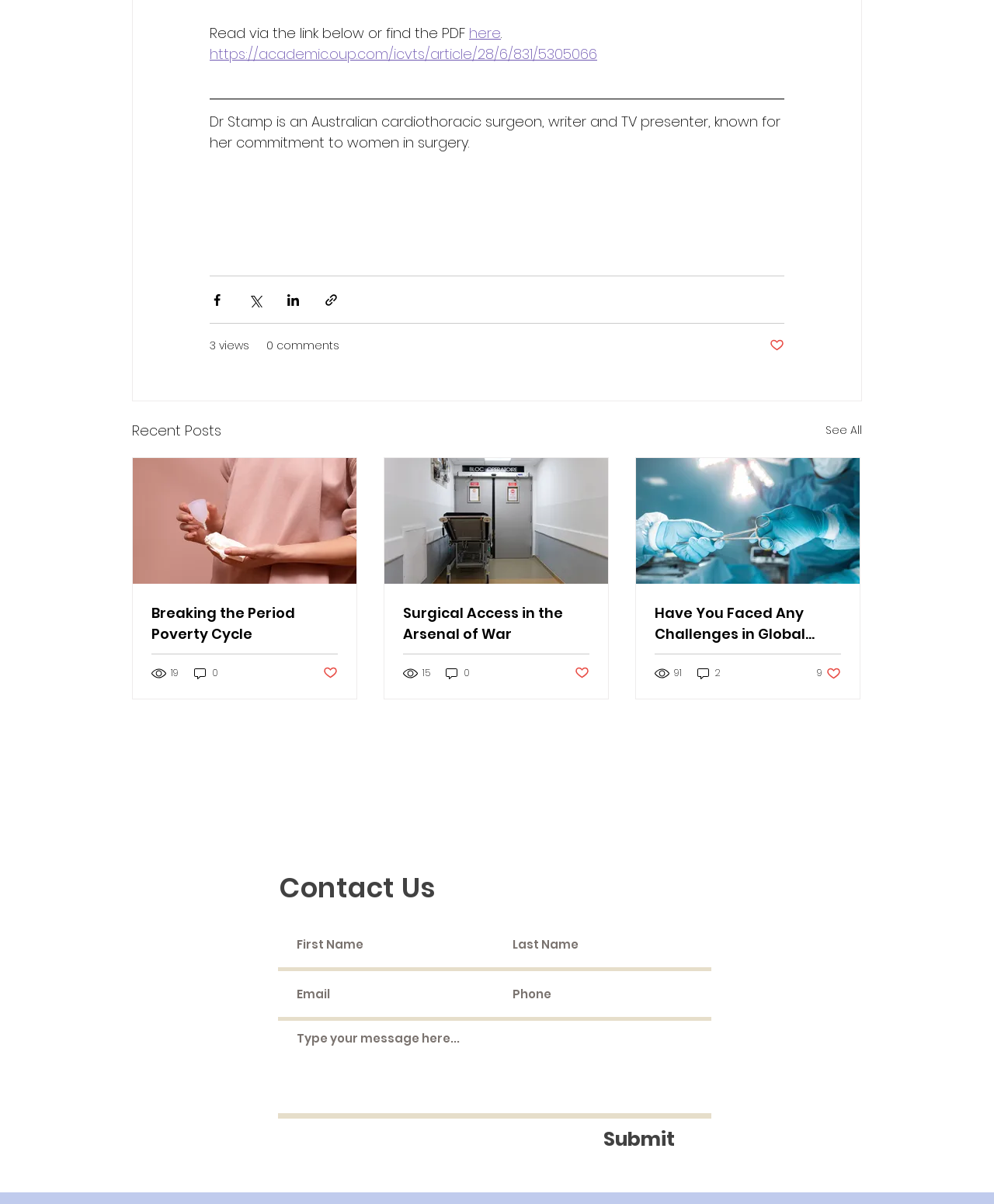What is the purpose of the 'Contact Us' section?
Based on the image, provide your answer in one word or phrase.

To submit contact information